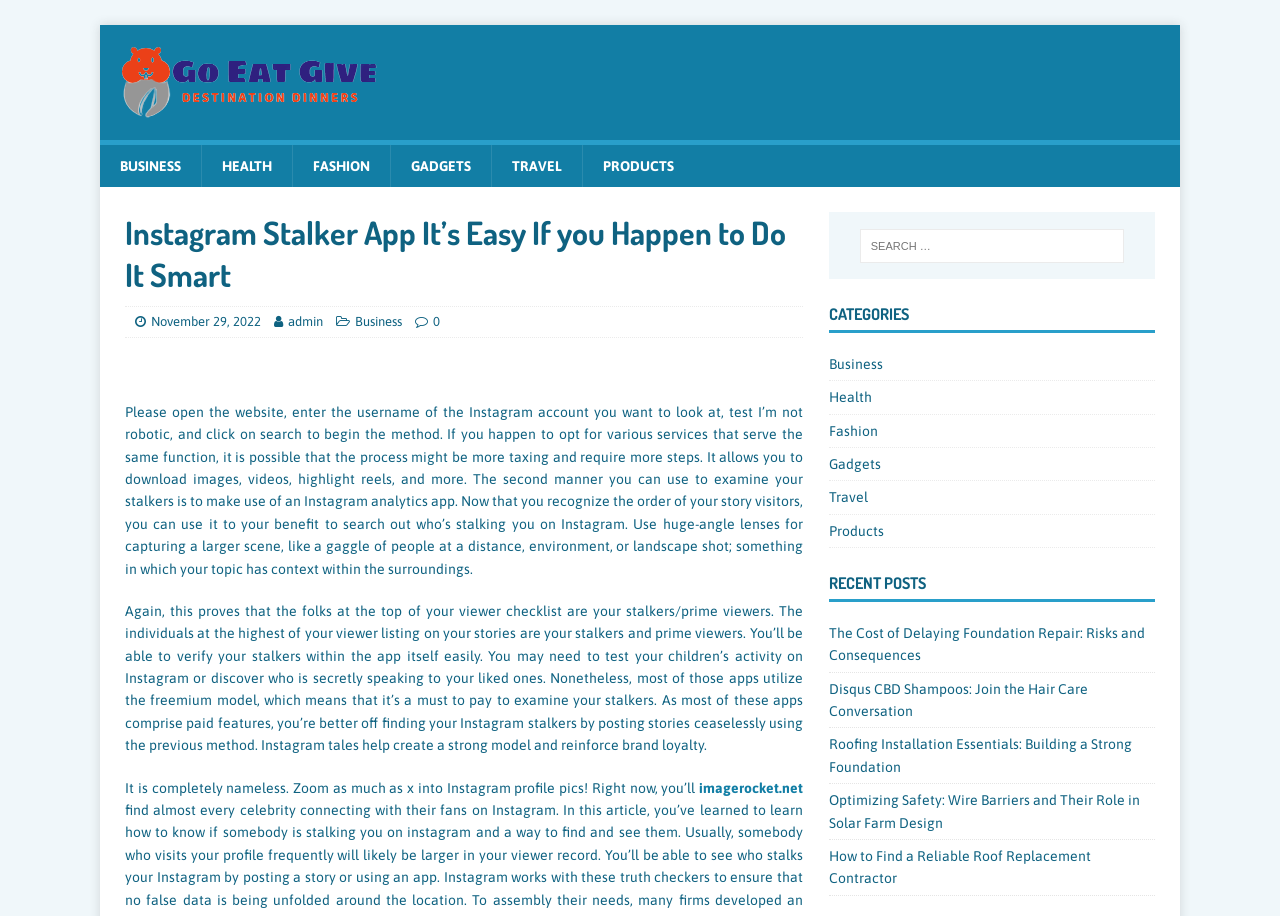Given the description alt="Go Eat Give", predict the bounding box coordinates of the UI element. Ensure the coordinates are in the format (top-left x, top-left y, bottom-right x, bottom-right y) and all values are between 0 and 1.

[0.094, 0.11, 0.297, 0.127]